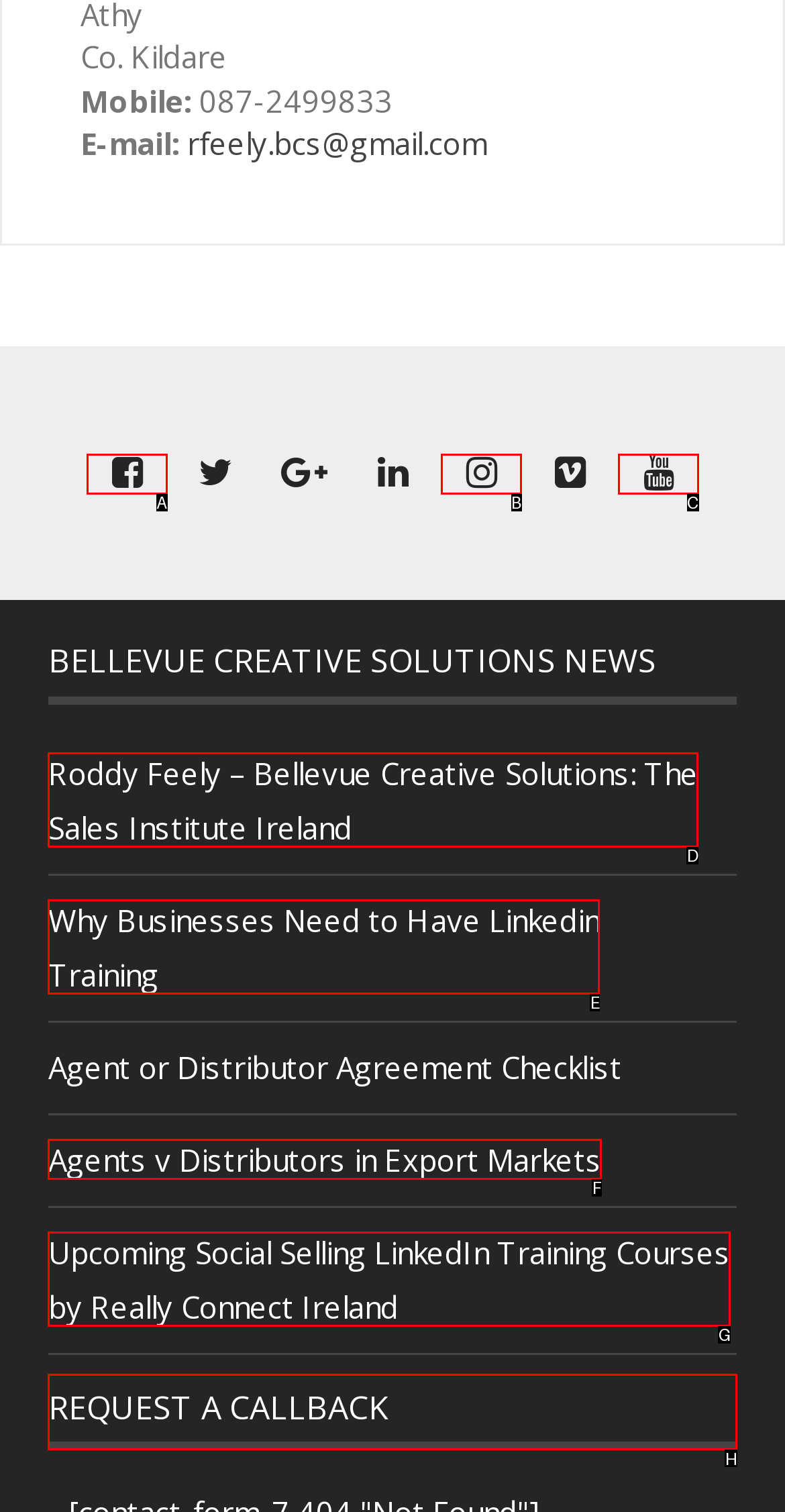Choose the correct UI element to click for this task: Request a callback Answer using the letter from the given choices.

H